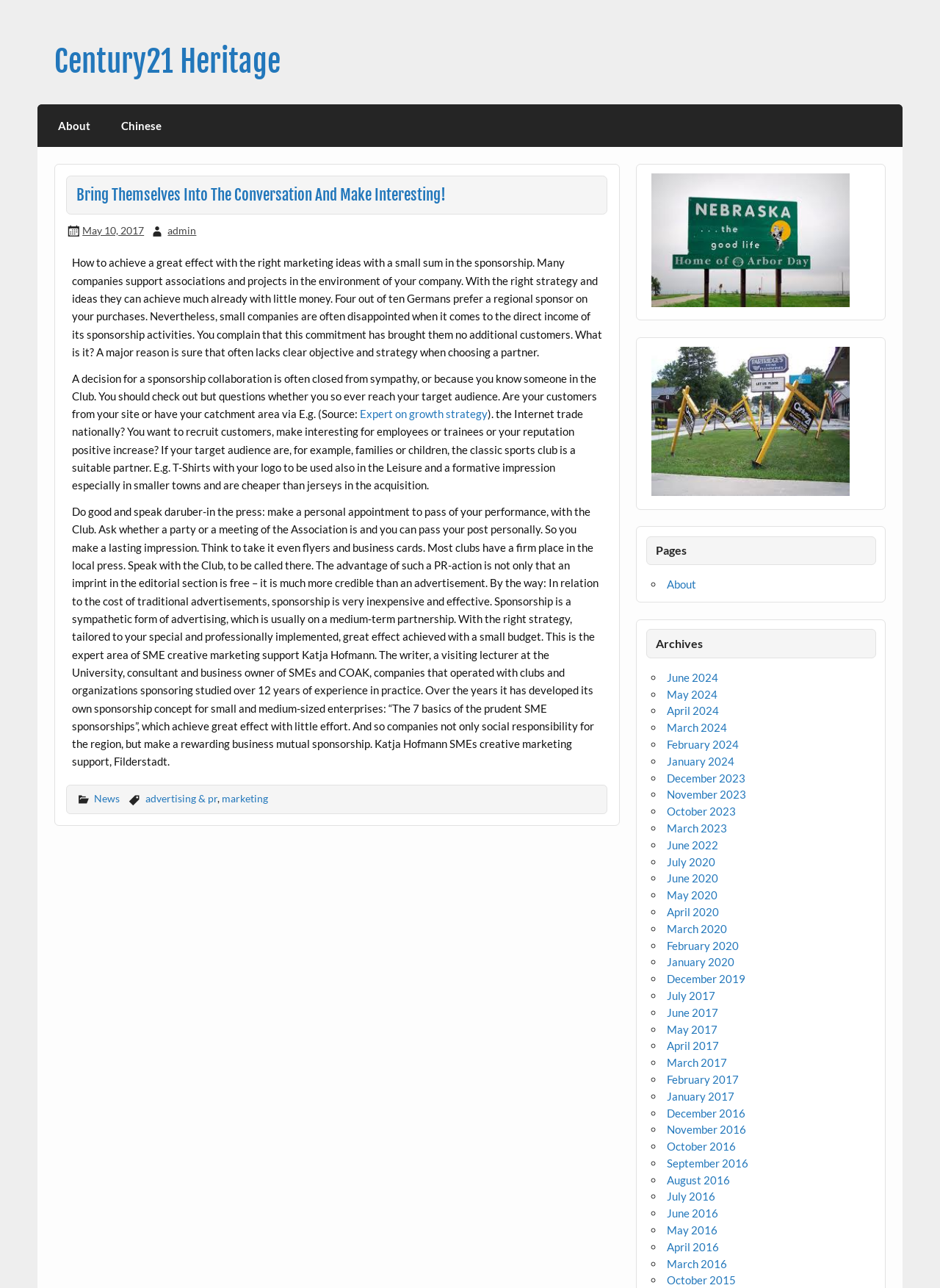Find the bounding box coordinates of the element I should click to carry out the following instruction: "Explore the 'Archives' section".

[0.687, 0.488, 0.932, 0.511]